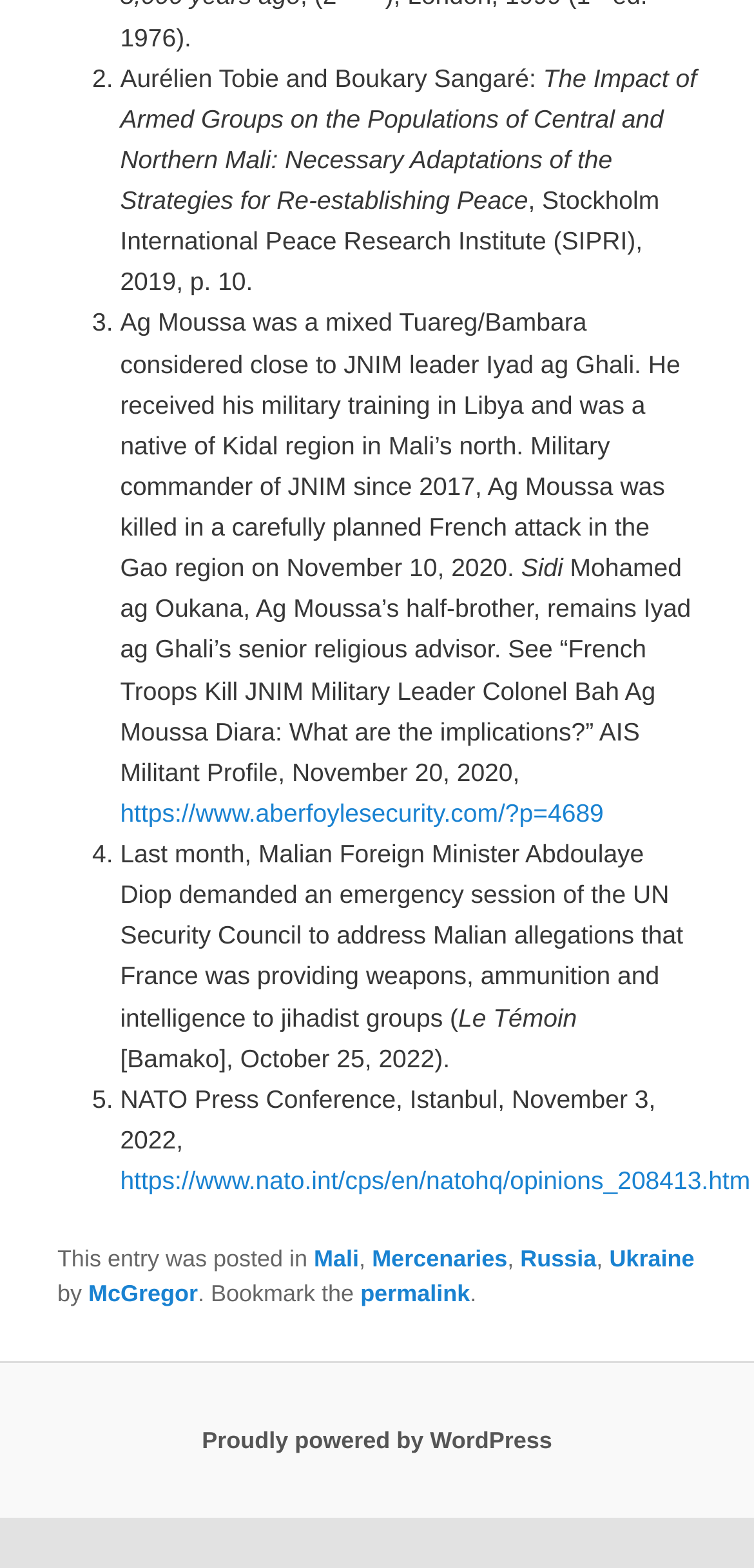Locate the bounding box coordinates of the region to be clicked to comply with the following instruction: "Search for news". The coordinates must be four float numbers between 0 and 1, in the form [left, top, right, bottom].

None